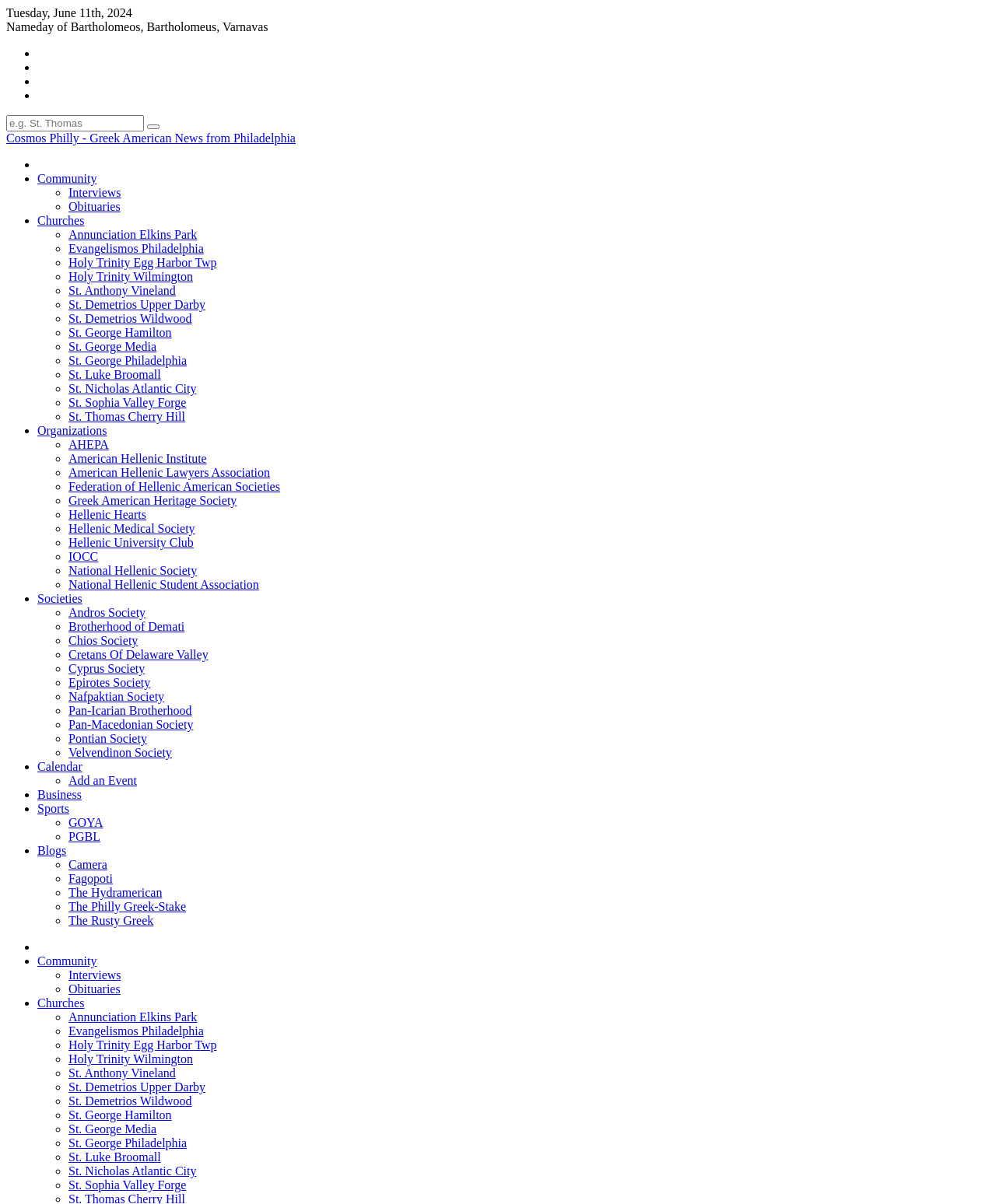Based on the element description: "Nafpaktian Society", identify the UI element and provide its bounding box coordinates. Use four float numbers between 0 and 1, [left, top, right, bottom].

[0.069, 0.573, 0.165, 0.584]